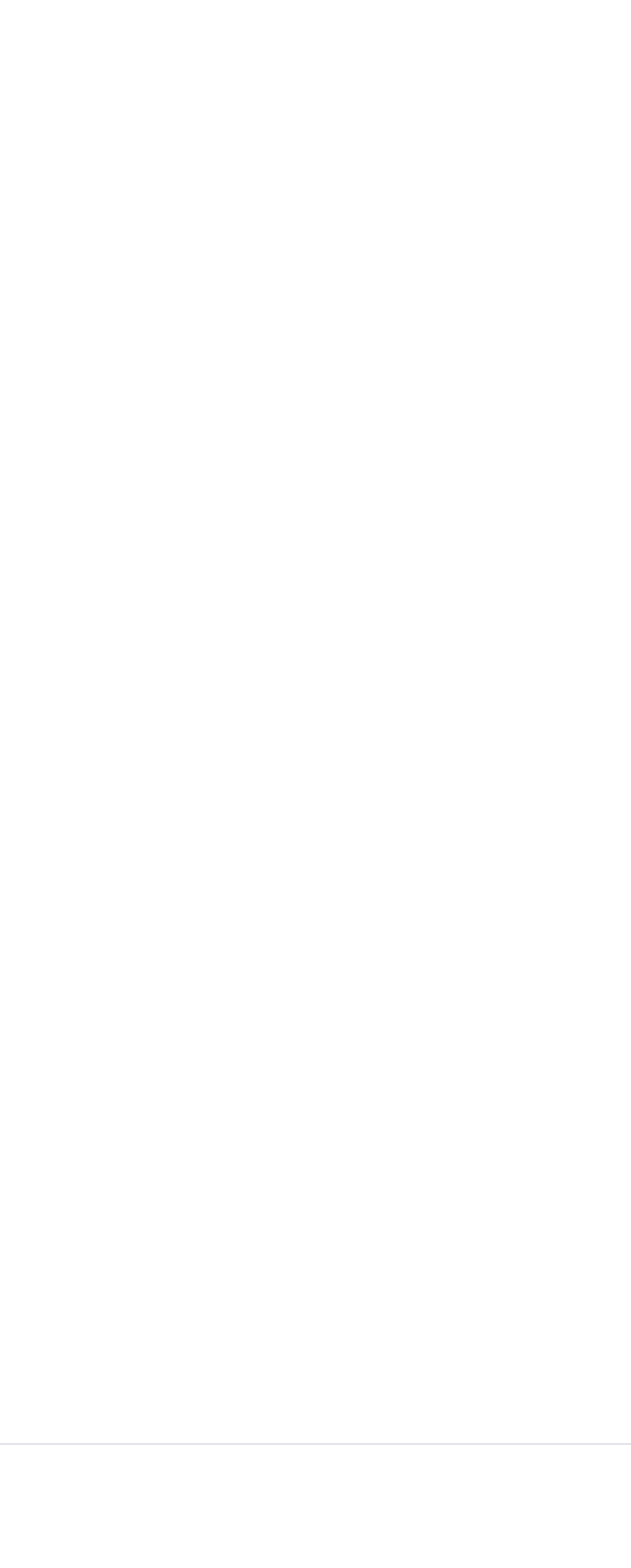Using the information in the image, could you please answer the following question in detail:
What is the first job category listed?

I looked at the links under the 'Categories' heading and found that the first one is 'All Other Remote Jobs'.